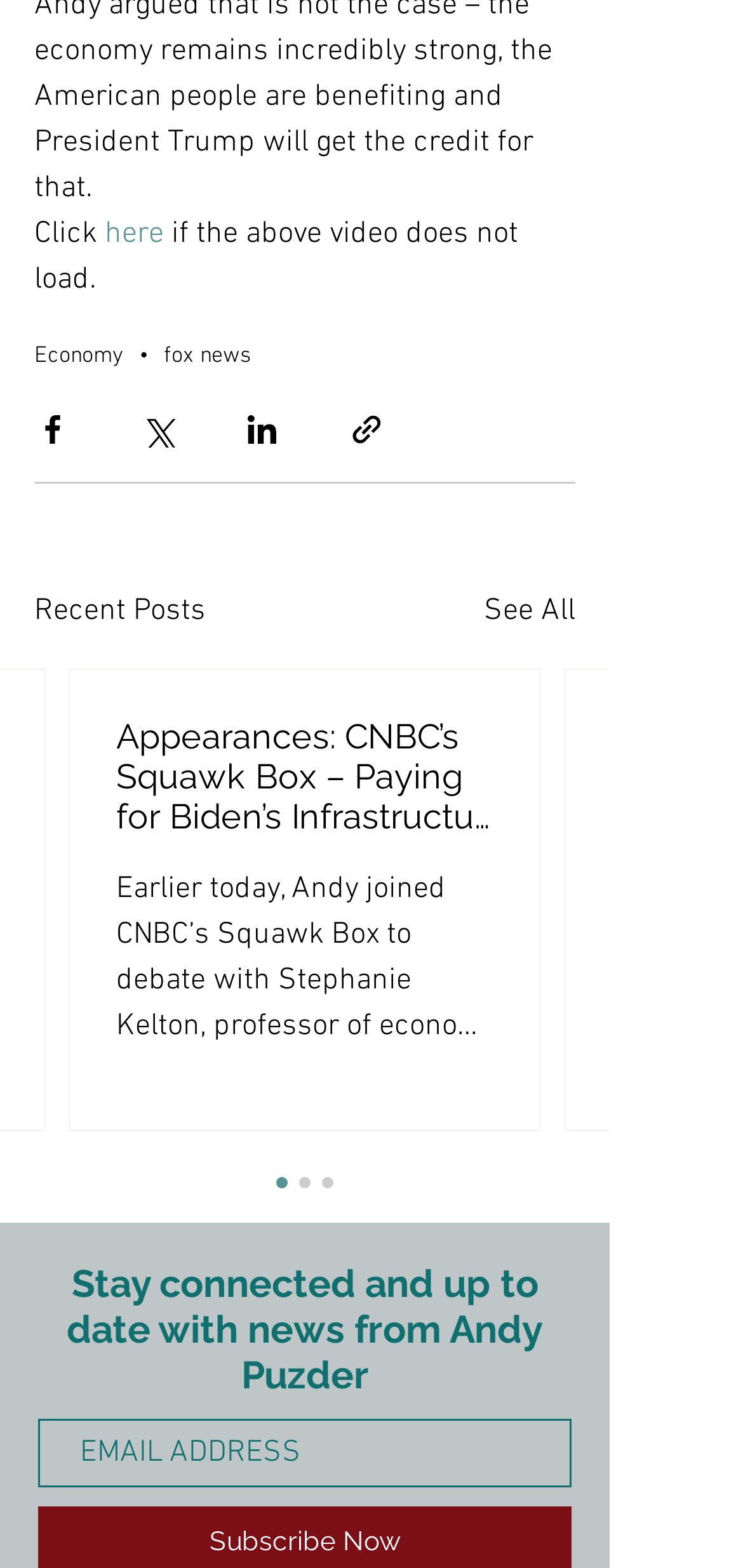Locate the bounding box coordinates of the element you need to click to accomplish the task described by this instruction: "Enter email address to stay connected".

[0.051, 0.905, 0.769, 0.949]